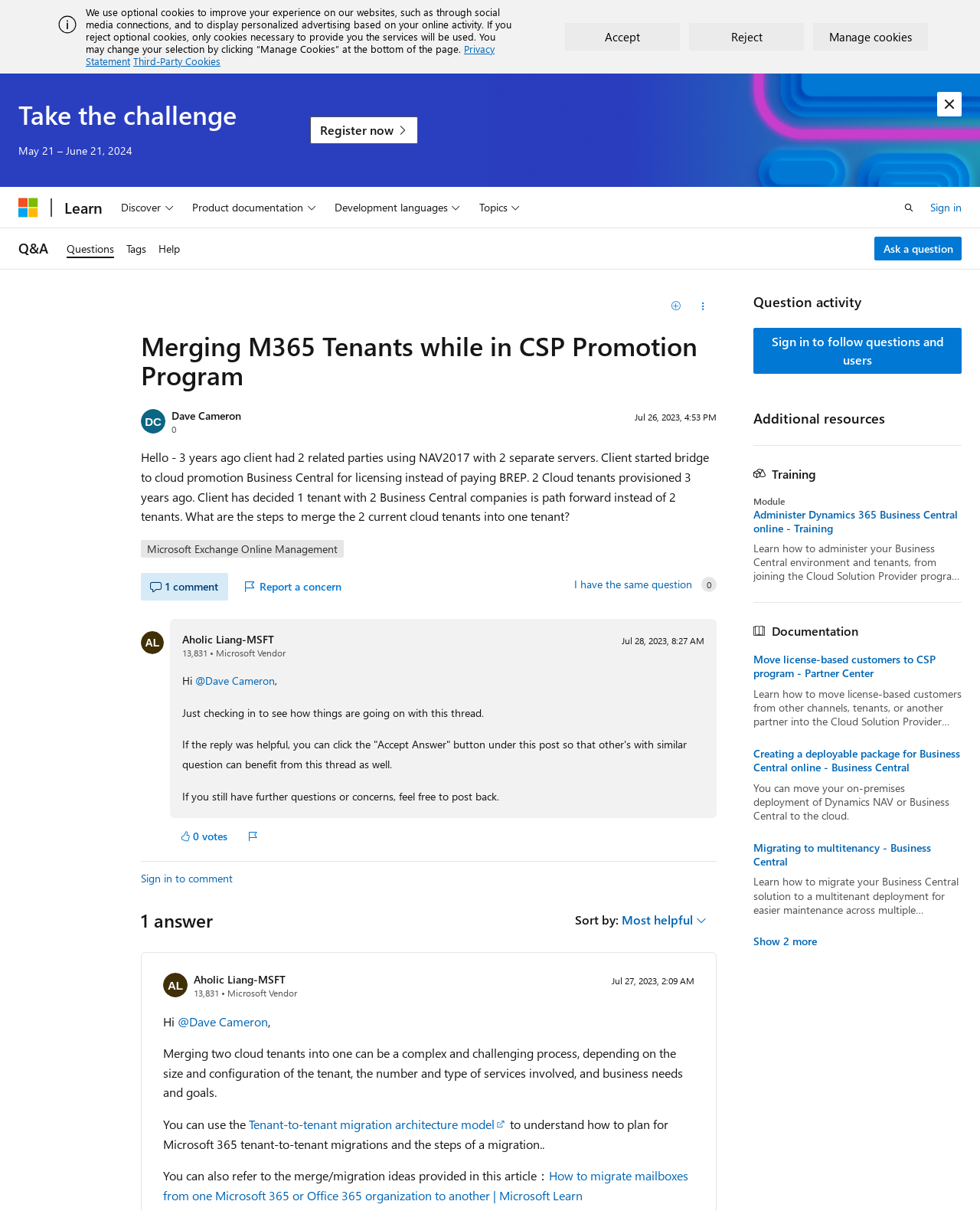What is the role of Aholic Liang-MSFT?
Please answer the question with a single word or phrase, referencing the image.

Microsoft Vendor